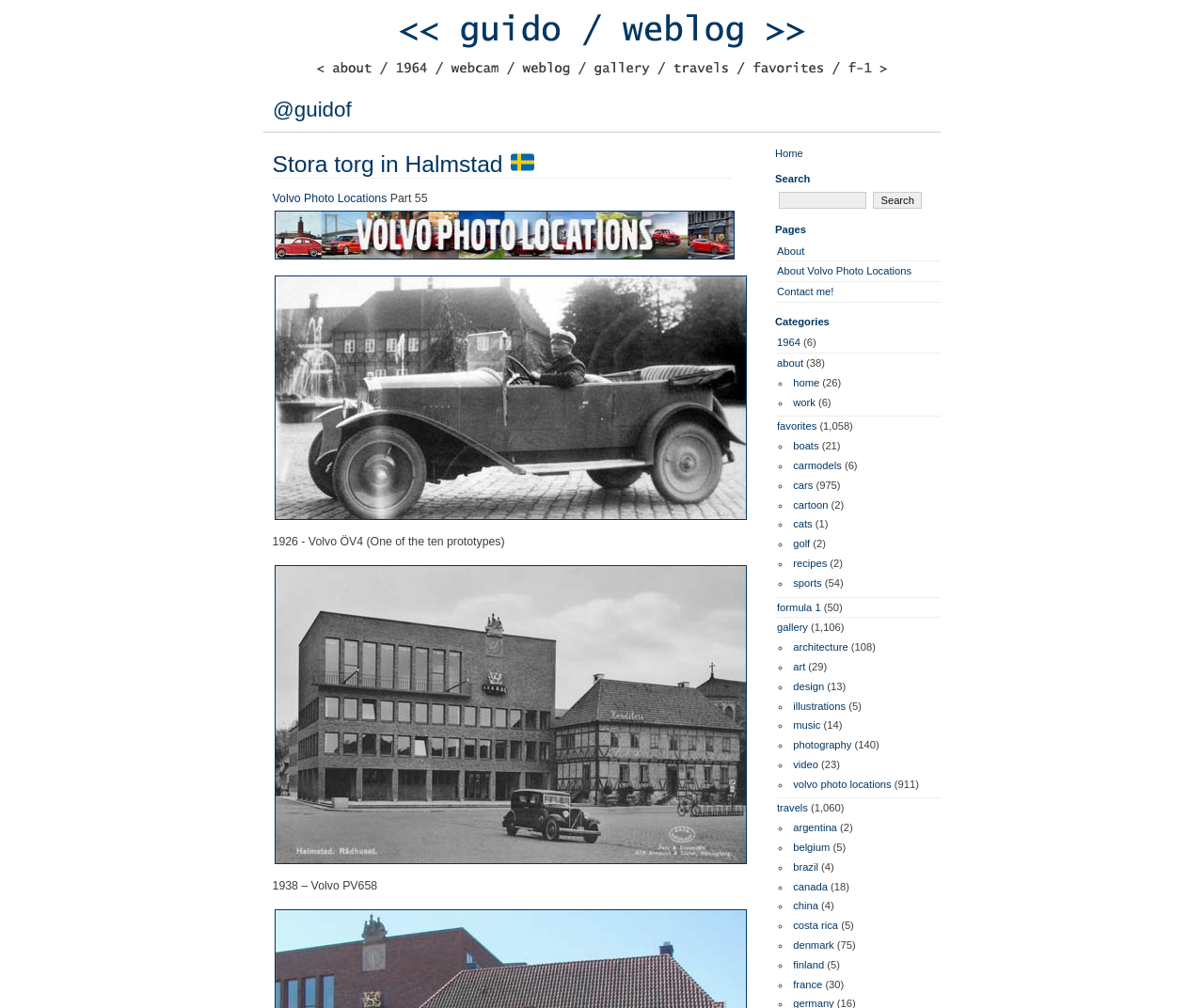What is the text of the heading above the search box?
Please provide a detailed and comprehensive answer to the question.

The search box is located at the top right corner of the webpage, and above it is a heading with the text 'Search'. The bounding box coordinate of this heading is [0.644, 0.169, 0.783, 0.187].